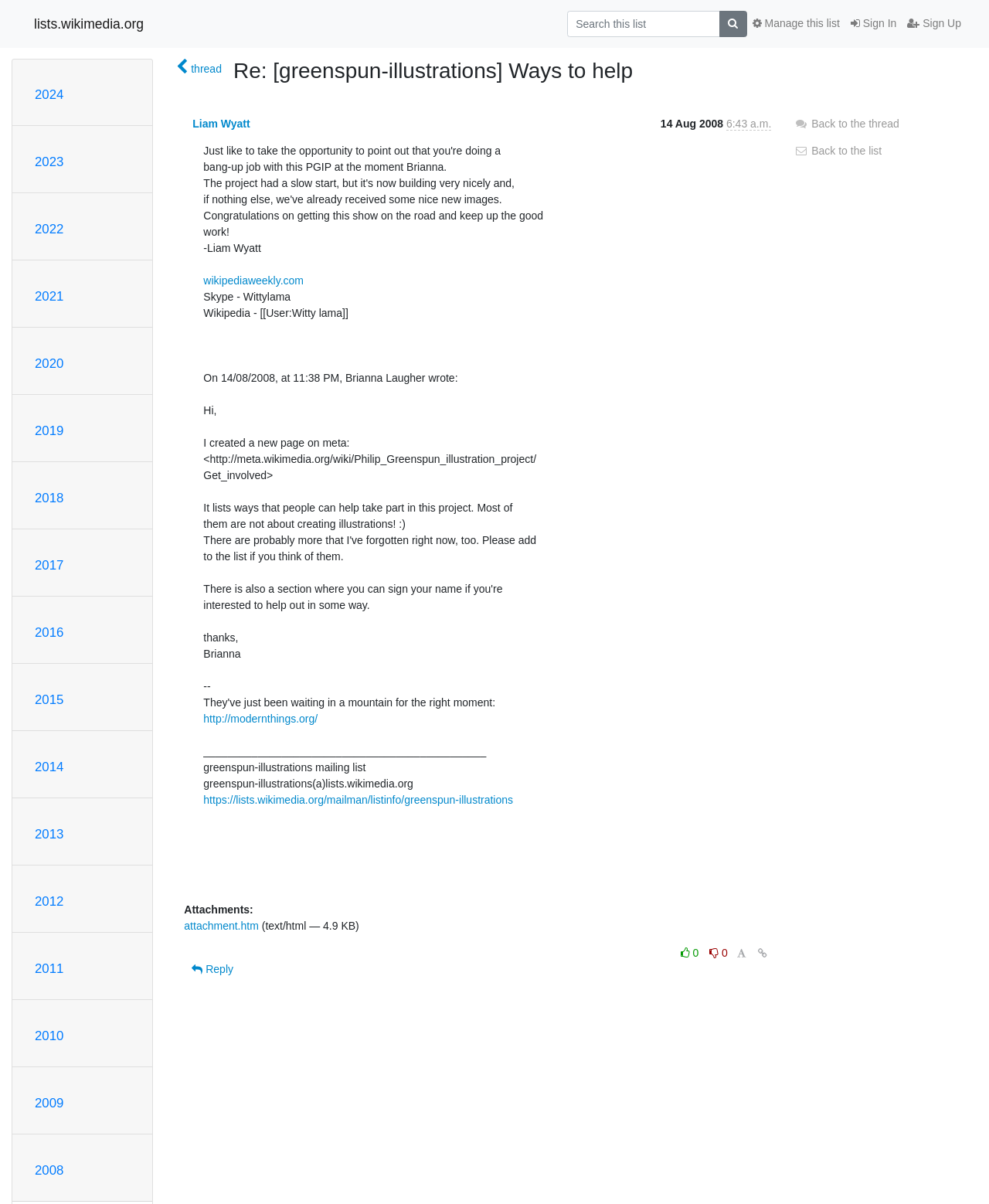What is the sender's time of the email? Using the information from the screenshot, answer with a single word or phrase.

Aug. 14, 2008, 11:43 p.m.